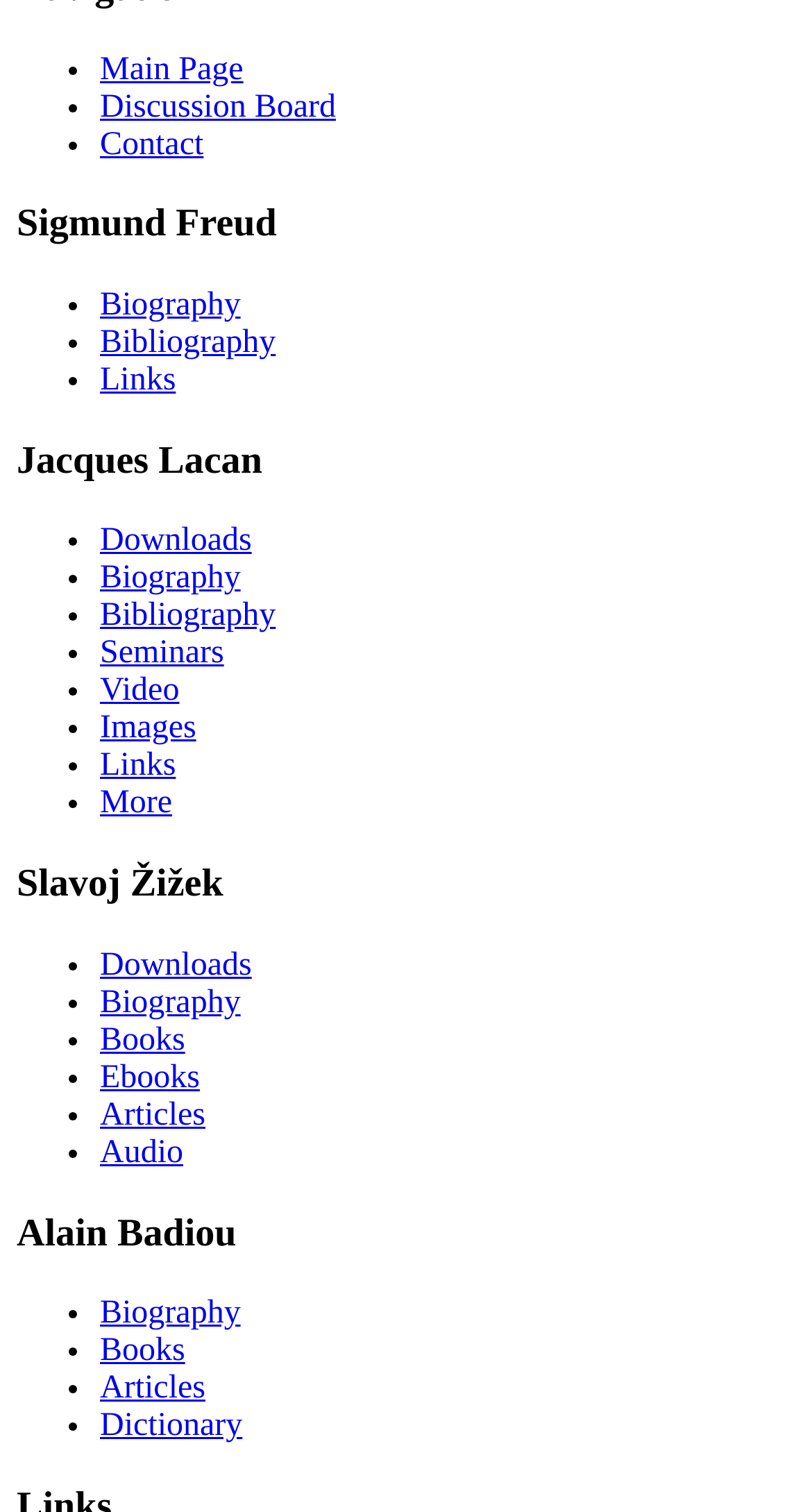Specify the bounding box coordinates of the area to click in order to execute this command: 'Read Slavoj Žižek's articles'. The coordinates should consist of four float numbers ranging from 0 to 1, and should be formatted as [left, top, right, bottom].

[0.123, 0.726, 0.253, 0.749]